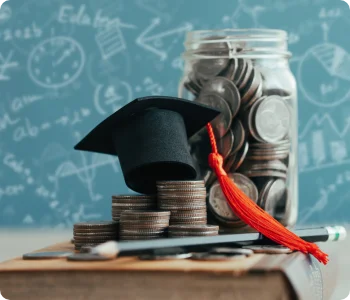What is faintly visible in the background?
Look at the image and provide a detailed response to the question.

The background of the image features faintly visible mathematical symbols and graphs, symbolizing the academic rigor and intellectual endeavors that accompany the pursuit of knowledge.